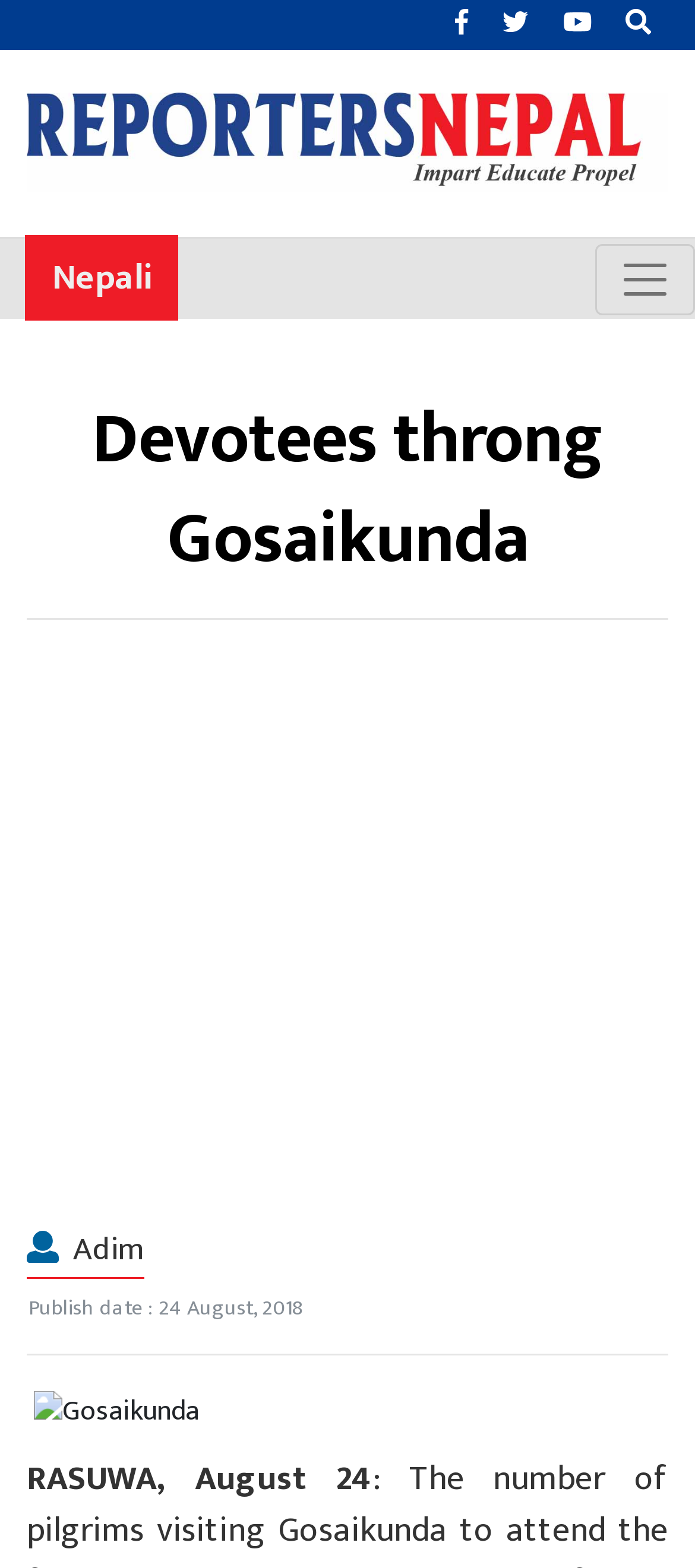What is the purpose of the button 'Toggle navigation'?
Look at the image and answer with only one word or phrase.

To control main-menu